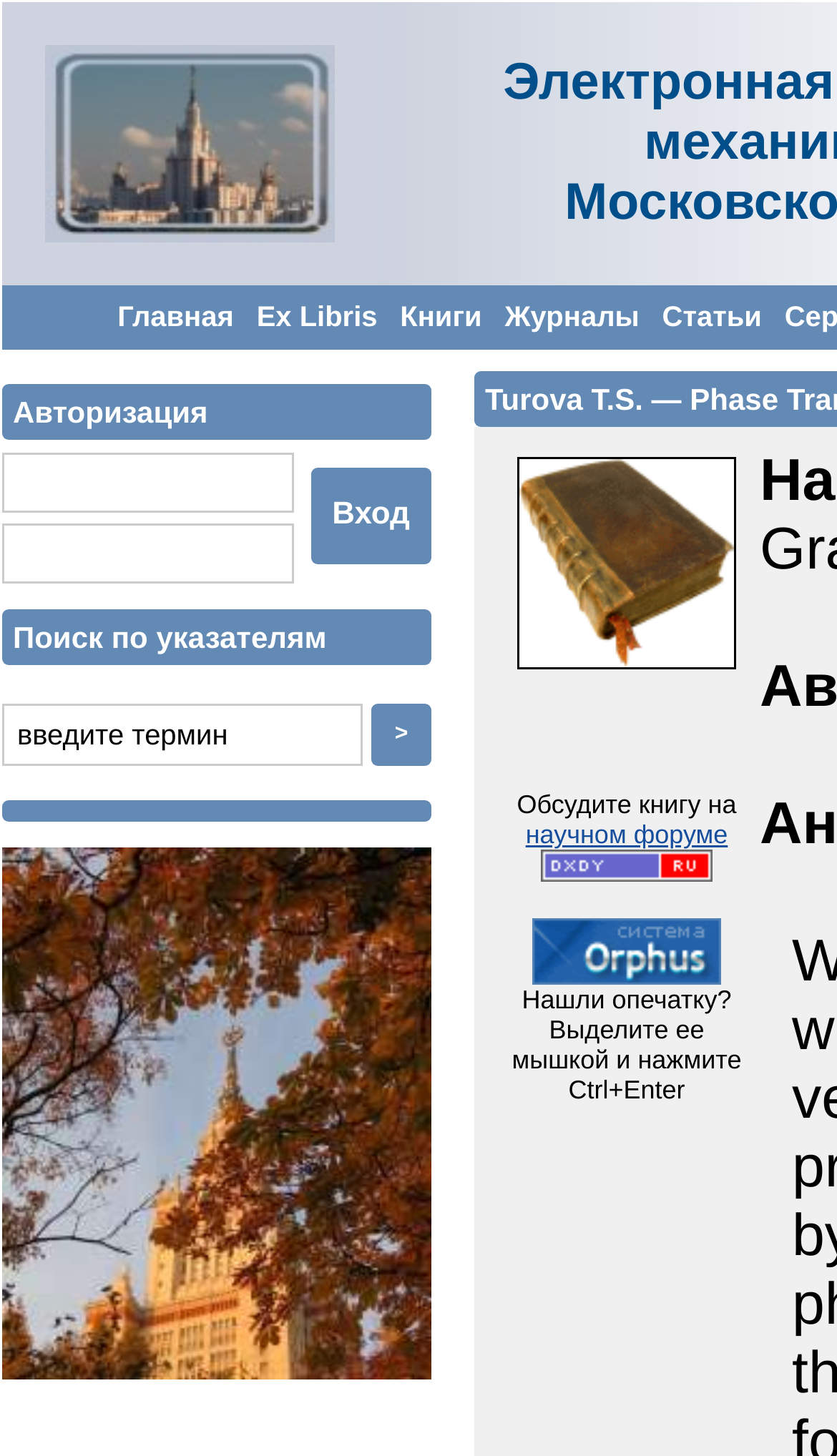Locate the UI element that matches the description parent_node: Электронная библиотека Попечительского совета in the webpage screenshot. Return the bounding box coordinates in the format (top-left x, top-left y, bottom-right x, bottom-right y), with values ranging from 0 to 1.

[0.003, 0.001, 0.451, 0.196]